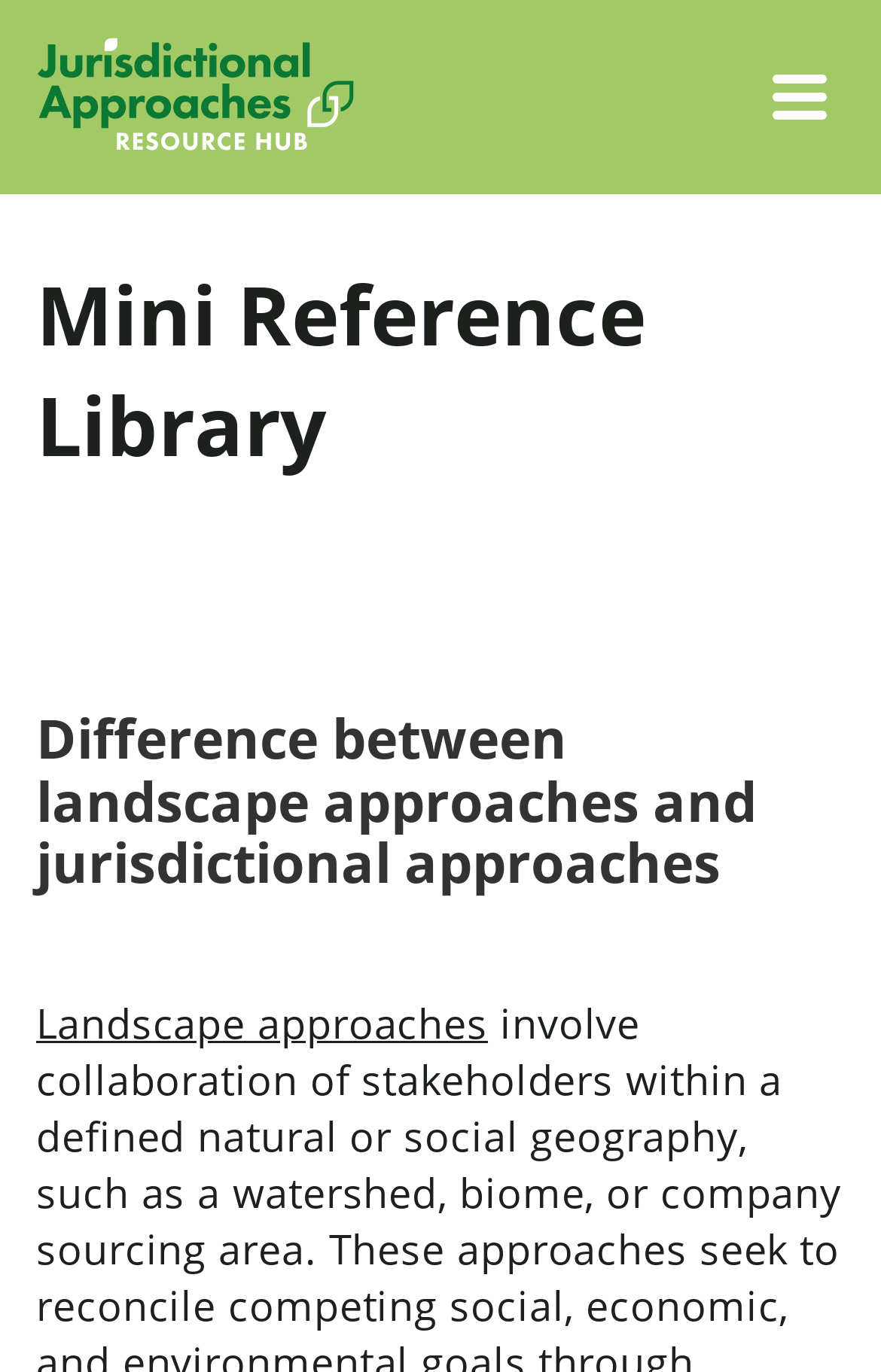How many headings are on the webpage?
Based on the screenshot, provide your answer in one word or phrase.

2